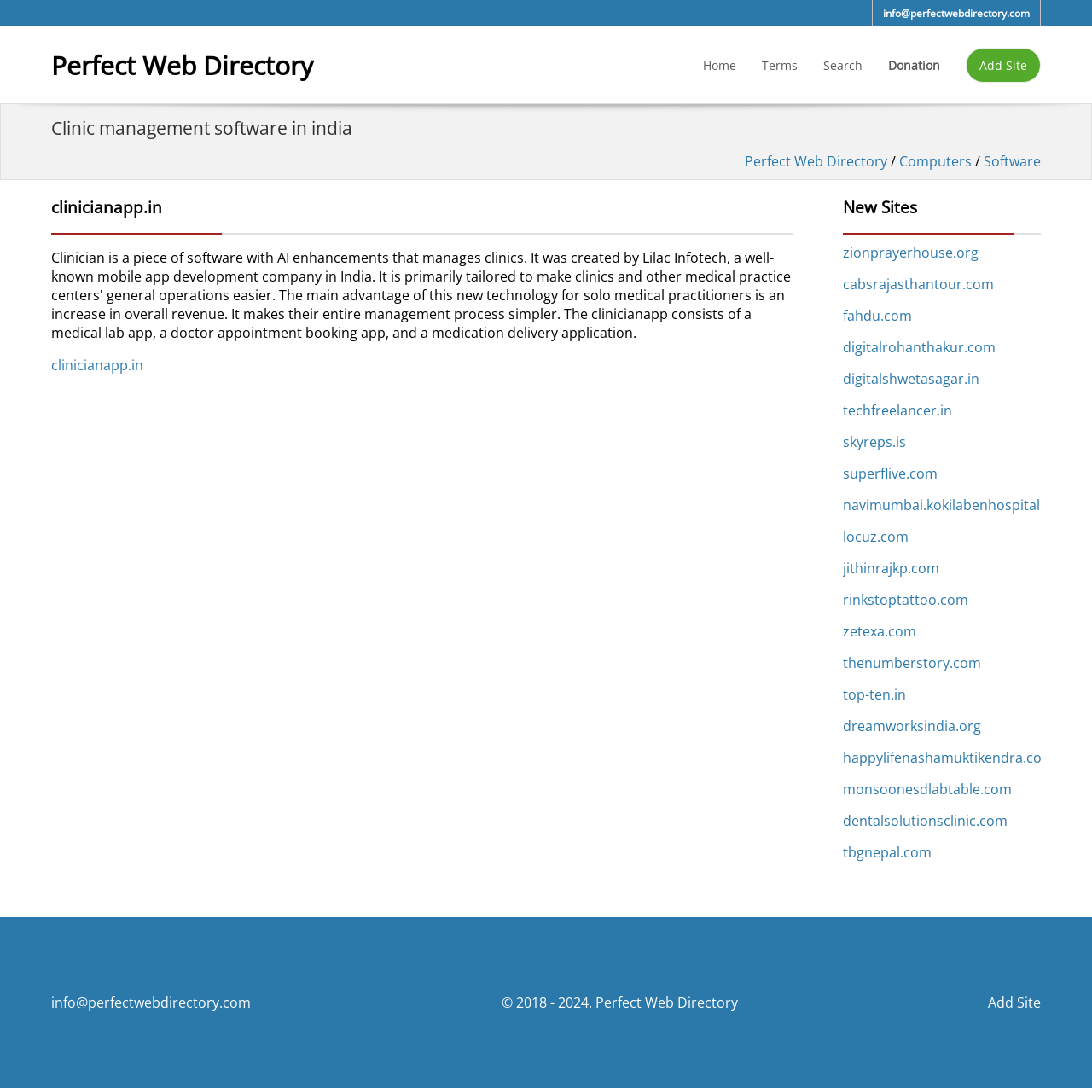Extract the top-level heading from the webpage and provide its text.

Clinic management software in india